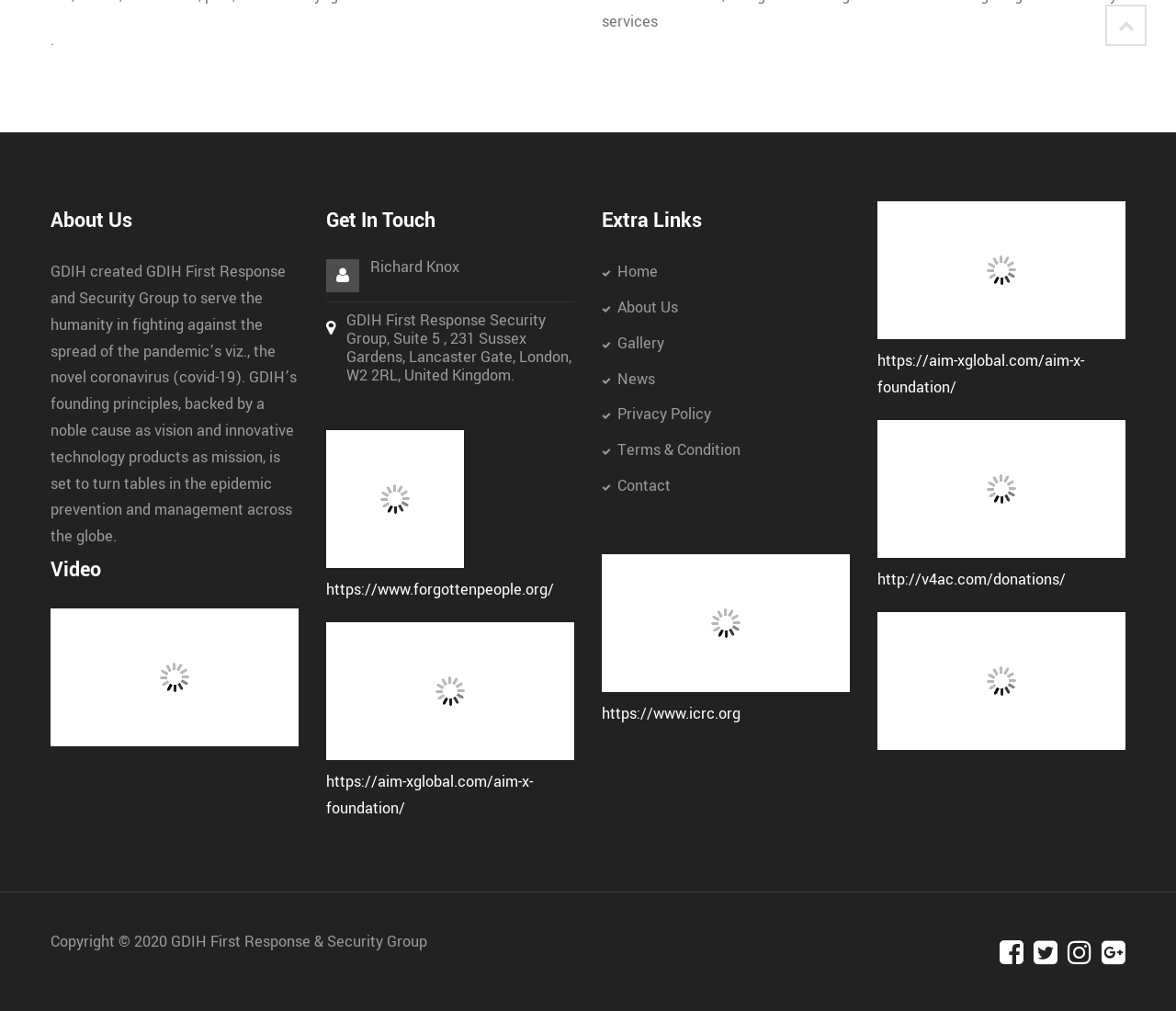Please identify the bounding box coordinates of the element I need to click to follow this instruction: "Click Home".

[0.512, 0.258, 0.559, 0.279]